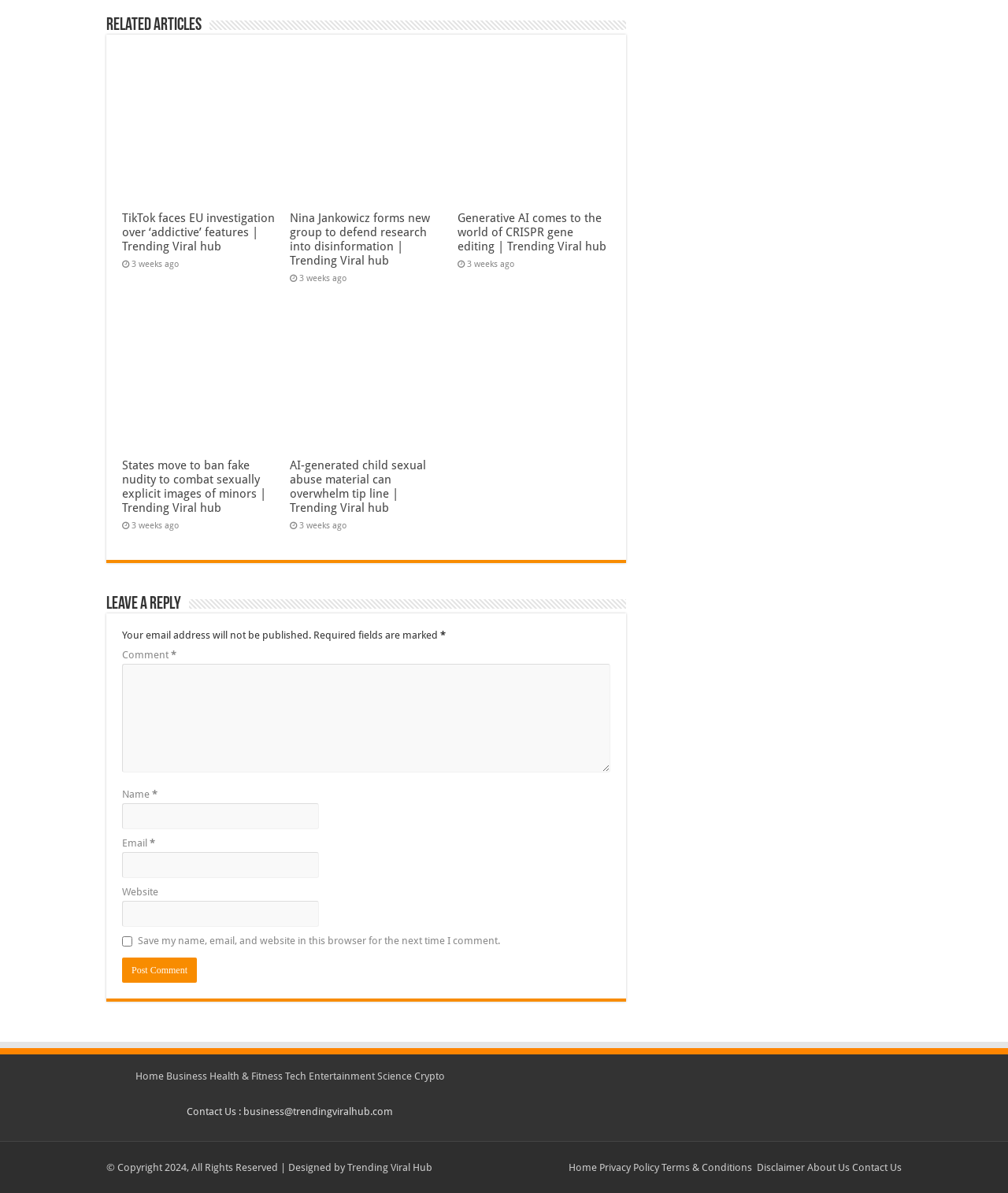Please identify the bounding box coordinates of the clickable area that will fulfill the following instruction: "Enter your name in the 'Name' field". The coordinates should be in the format of four float numbers between 0 and 1, i.e., [left, top, right, bottom].

[0.121, 0.673, 0.316, 0.695]